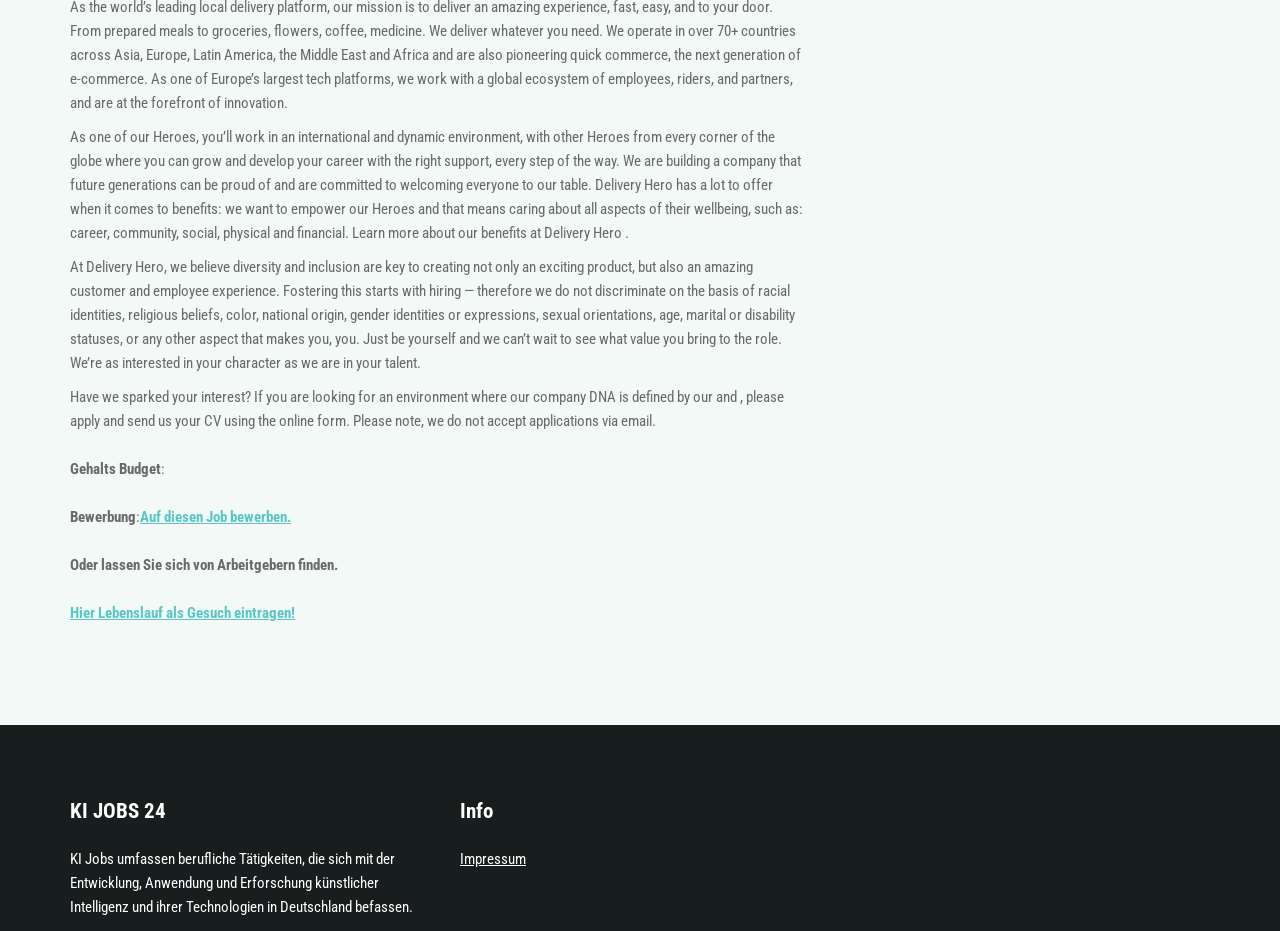Locate the bounding box of the UI element based on this description: "Hairstyle". Provide four float numbers between 0 and 1 as [left, top, right, bottom].

None